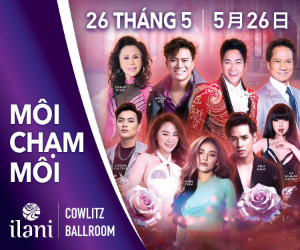Detail every visible element in the image extensively.

The image showcases a vibrant promotional poster for an event titled "Môi Chạm Môi," featuring a lineup of performers arranged in an eye-catching design. The date is prominently displayed as "26 Tháng 5" (May 26) in both Vietnamese and Chinese characters, indicating the event's international appeal. The backdrop is adorned with floral elements that enhance the festive atmosphere, while the performers exude a mix of excitement and elegance, dressed in striking outfits. The event will take place at the Cowlitz Ballroom, as indicated in the bottom section of the poster, suggesting a grand venue for this celebration of culture and artistry. The branding includes the logo of ilani, implying a connection to this renowned entertainment destination.